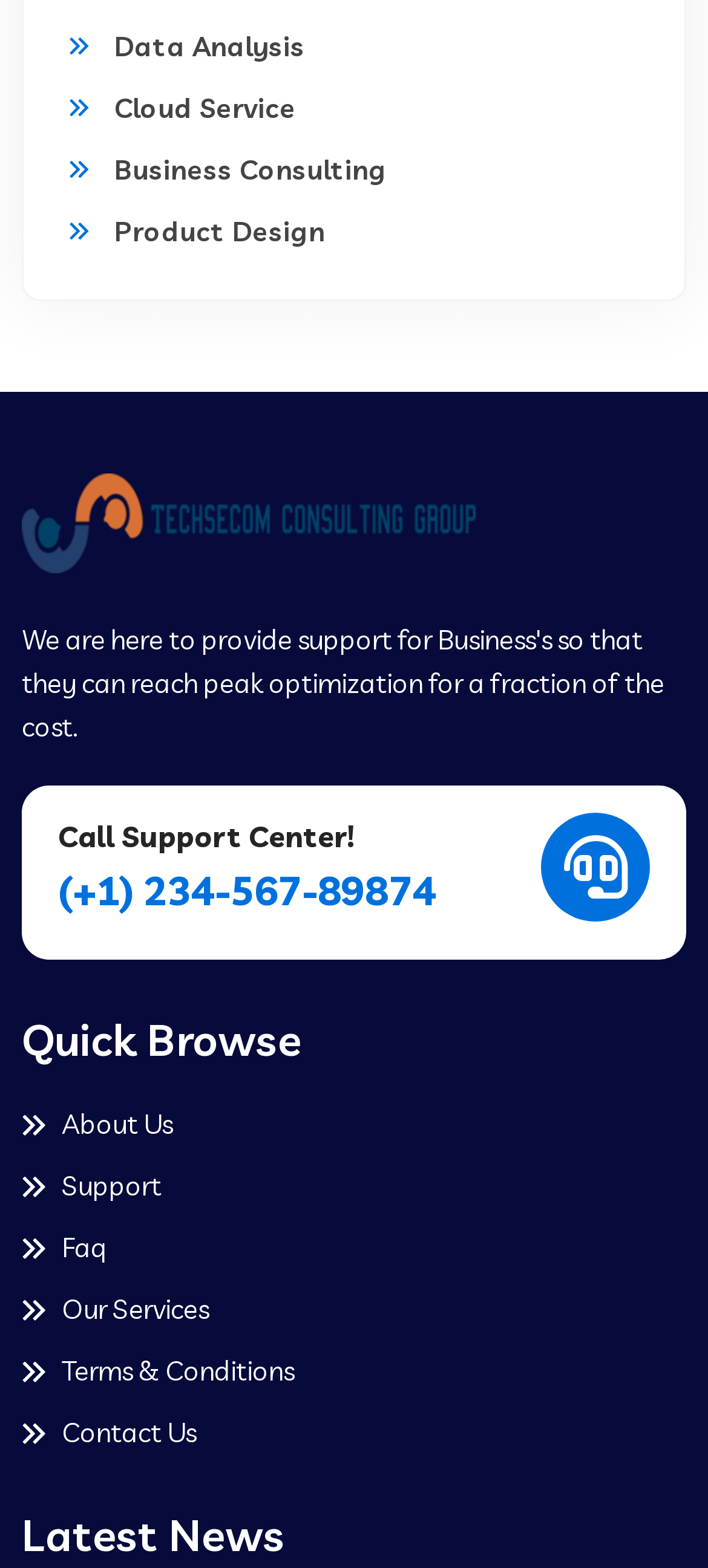Provide a thorough and detailed response to the question by examining the image: 
What is the purpose of the image on the webpage?

The image on the webpage is labeled as 'Images', suggesting that it is used to represent the concept of images, possibly related to the company's services or products.